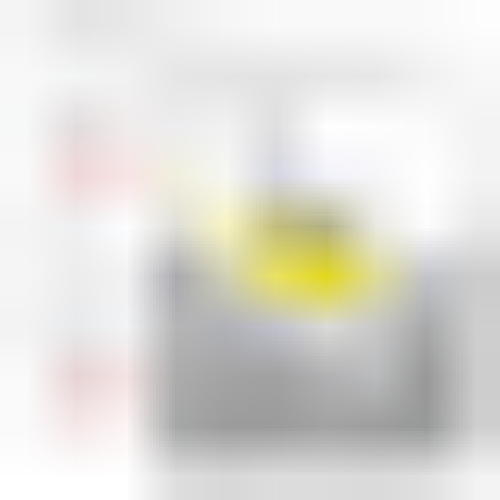Answer the question in a single word or phrase:
What type of users is the diagram catering to?

Enthusiasts and DIYers